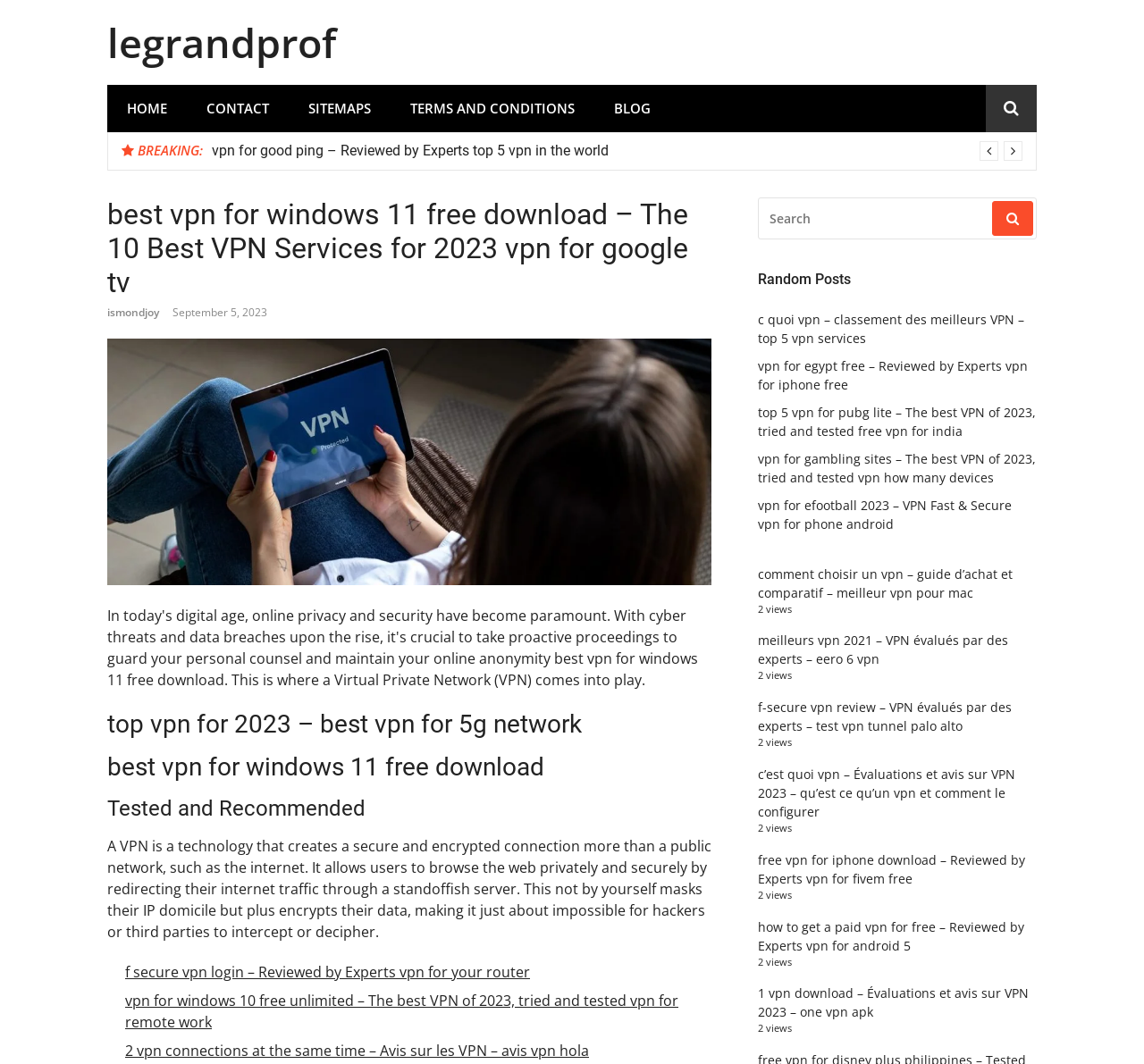What is the category of the 'Random Posts' section?
Provide a fully detailed and comprehensive answer to the question.

The 'Random Posts' section appears to be a collection of VPN-related articles, with titles such as 'c quoi vpn', 'vpn for egypt free', and 'top 5 vpn for pubg lite'. These articles are likely related to VPN services and their uses.